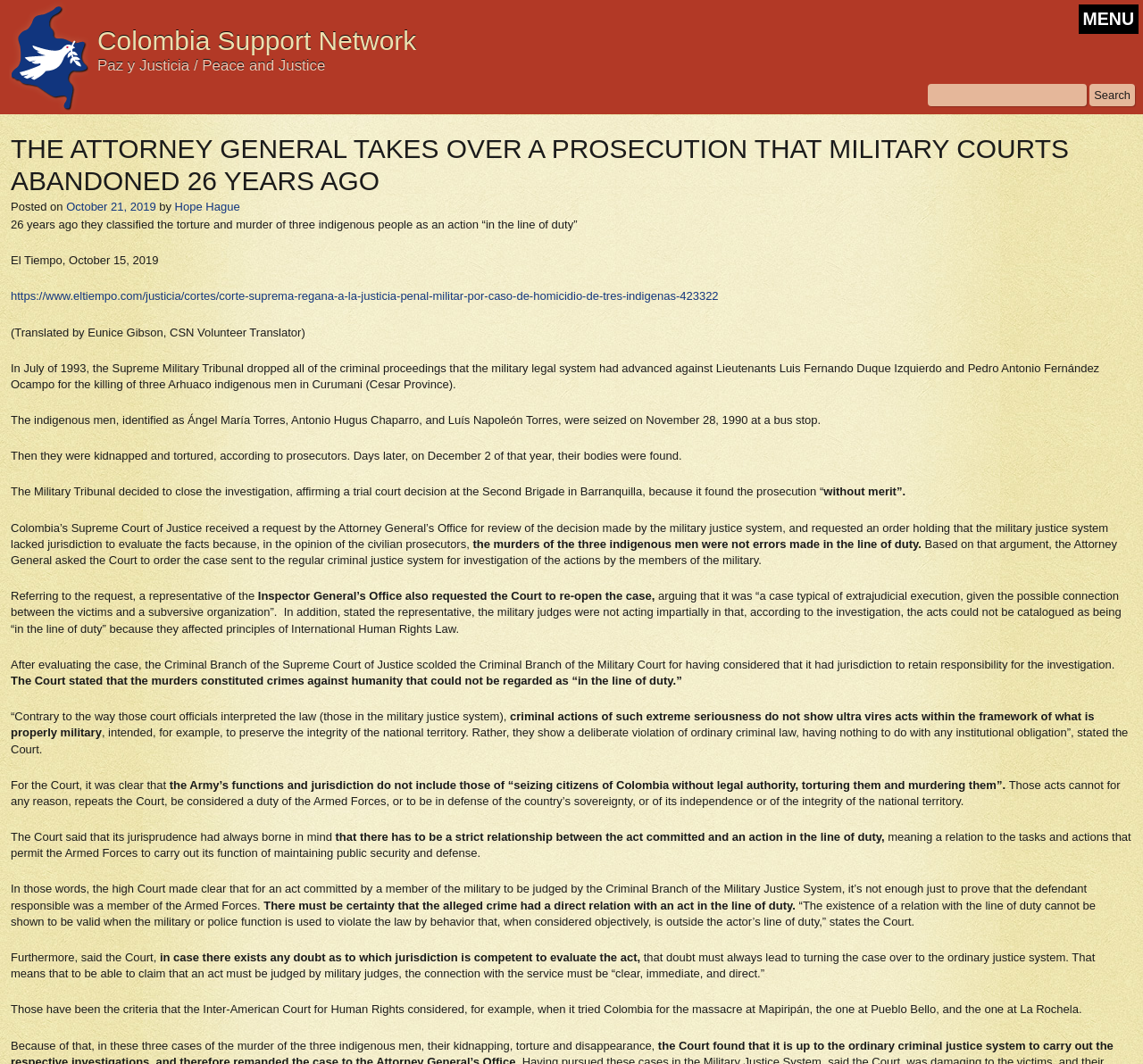Provide a single word or phrase to answer the given question: 
What is the name of the newspaper?

El Tiempo